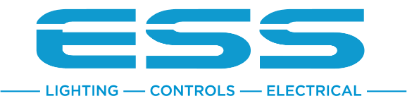Describe every aspect of the image in depth.

The image prominently displays the logo of ESS, which is characterized by its clean and modern design. The logo features the acronym "ESS" prominently in bold, bright blue lettering, symbolizing clarity and professionalism. Beneath the acronym, the words "LIGHTING," "CONTROLS," and "ELECTRICAL" are presented in a sleek, linear format, reinforcing the company's focus on providing comprehensive solutions in the lighting and electrical industry. This image serves as a visual anchor for the brand, conveying a sense of reliability and innovation in its field.